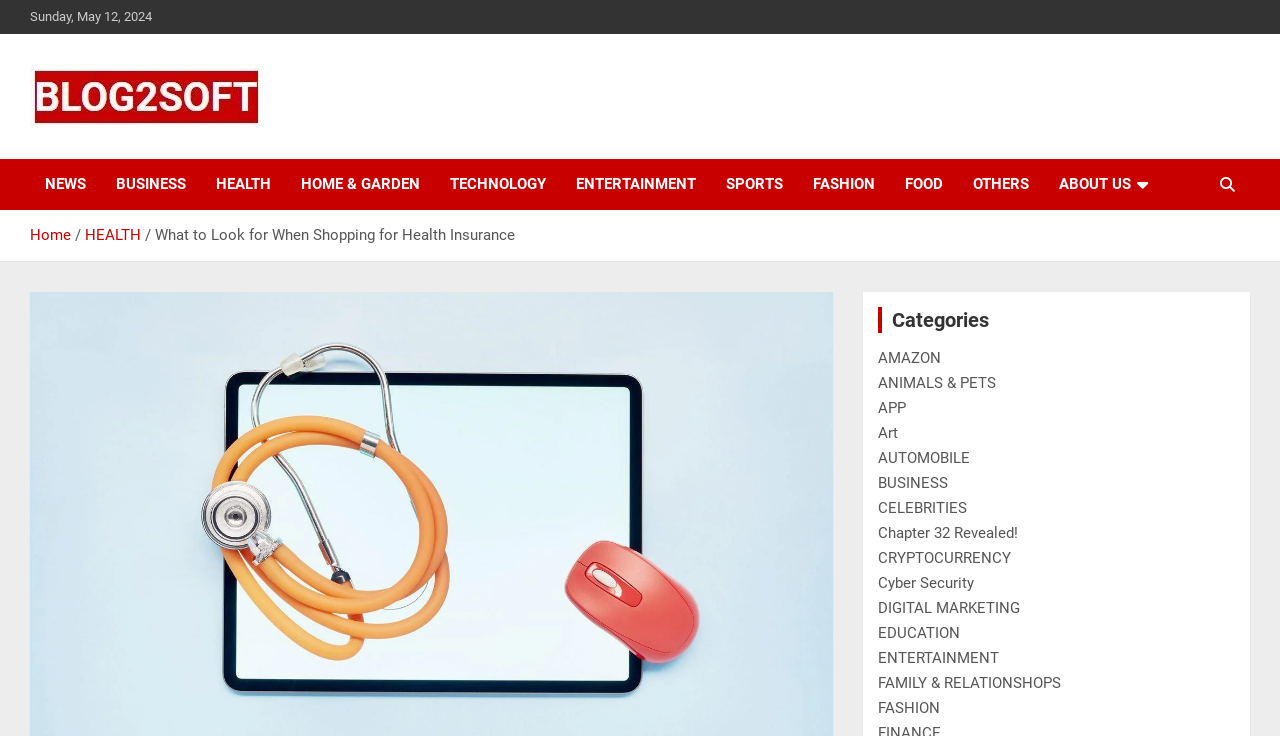How many categories are listed?
Refer to the image and answer the question using a single word or phrase.

15